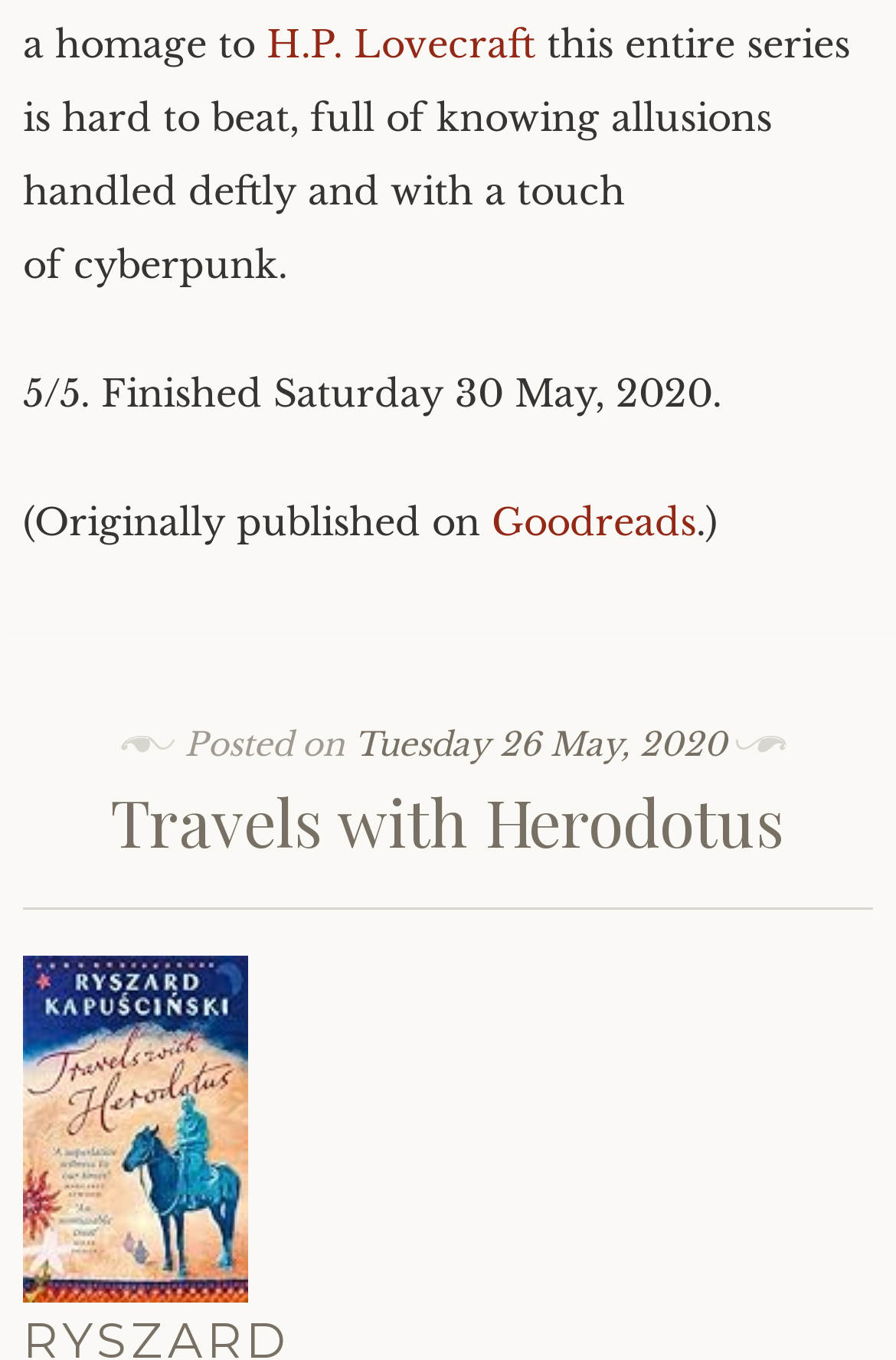When was the review posted?
Using the image, provide a detailed and thorough answer to the question.

I found the posting date by looking at the link 'Tuesday 26 May, 2020' which is located near the text 'Posted on'.